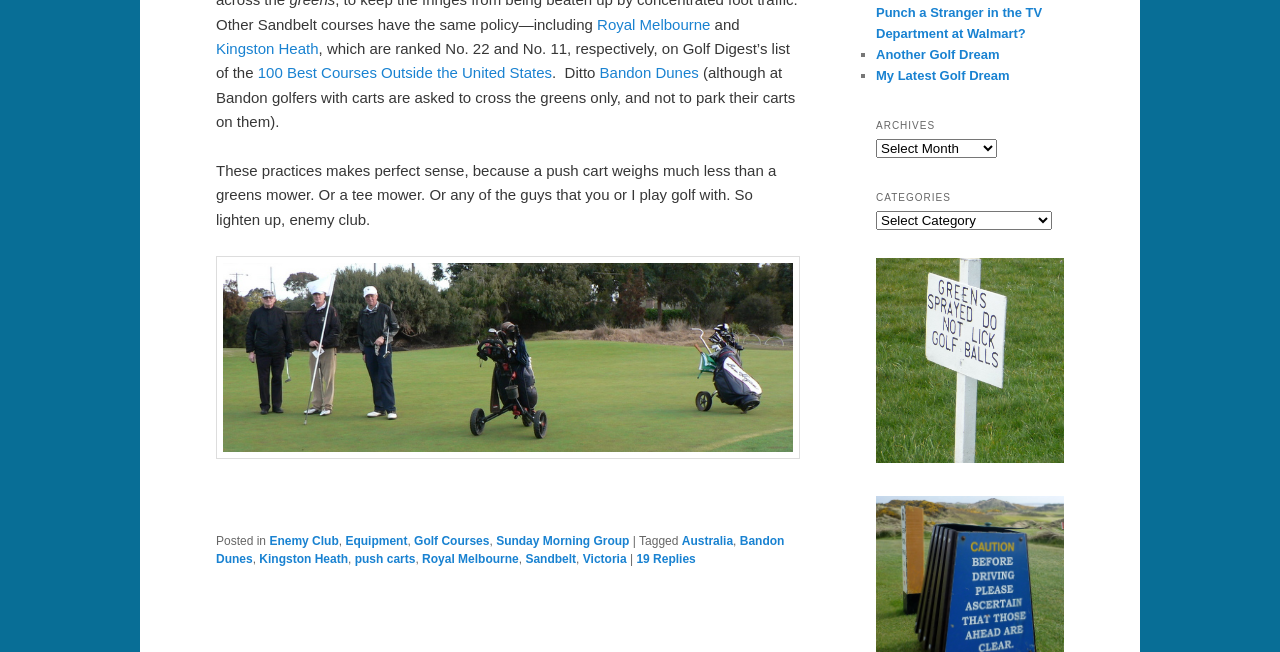How many images are on the webpage?
Please respond to the question with as much detail as possible.

I searched for the image elements and found only one image, which is inside the link with no text.